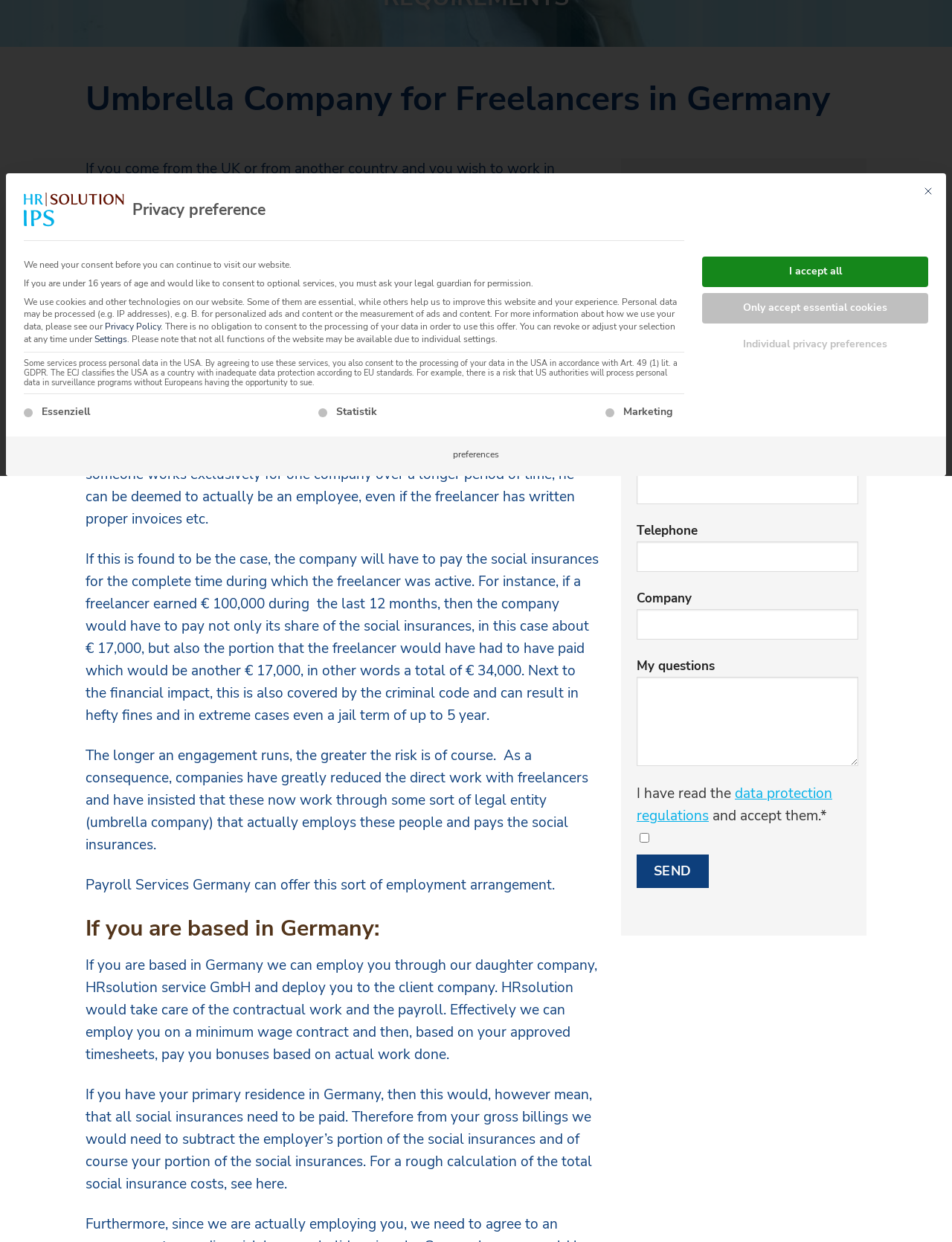Provide the bounding box coordinates of the HTML element this sentence describes: "Privacy Policy". The bounding box coordinates consist of four float numbers between 0 and 1, i.e., [left, top, right, bottom].

[0.11, 0.258, 0.169, 0.268]